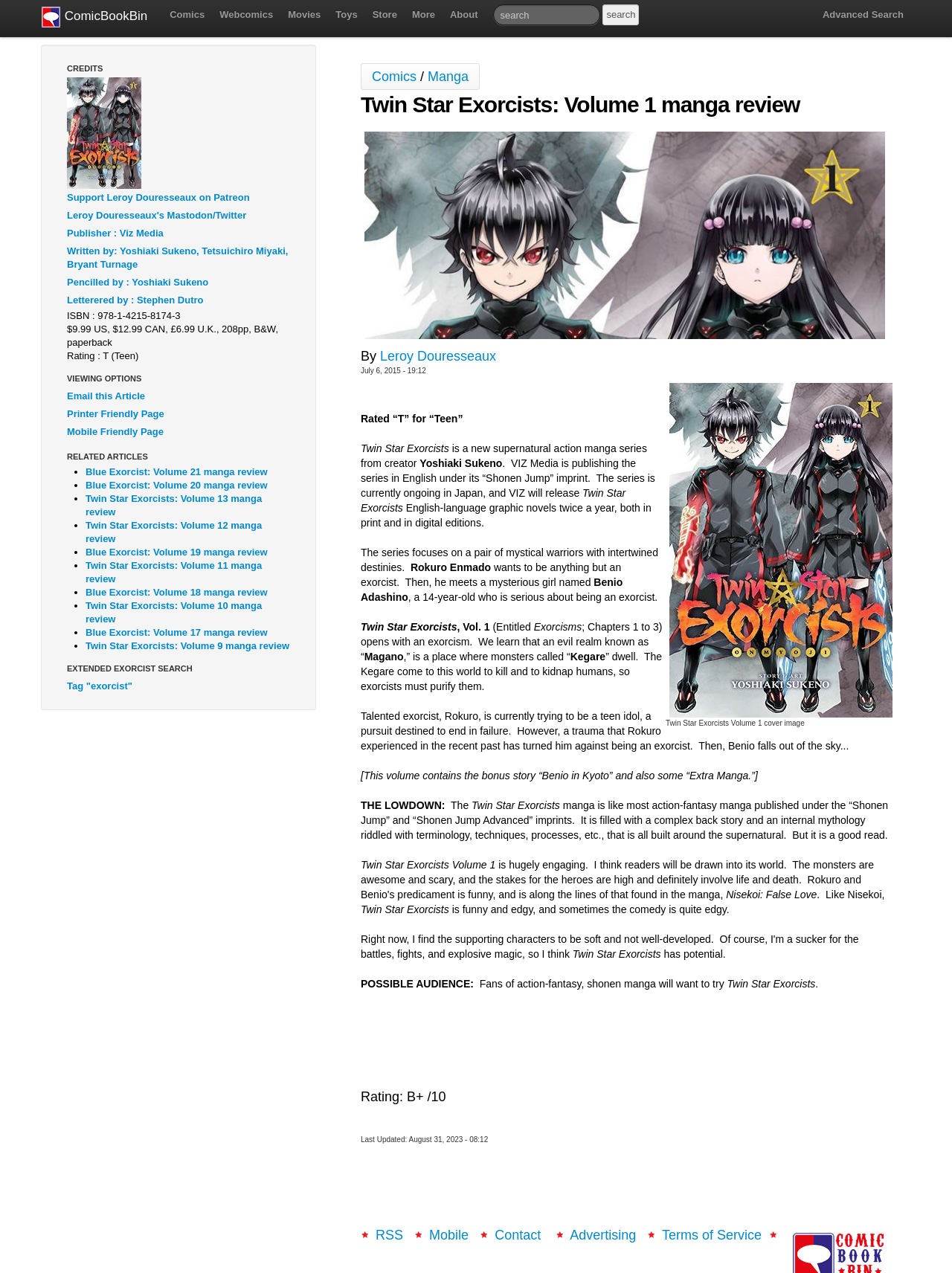Provide your answer to the question using just one word or phrase: What is the rating of the manga series?

T for Teen